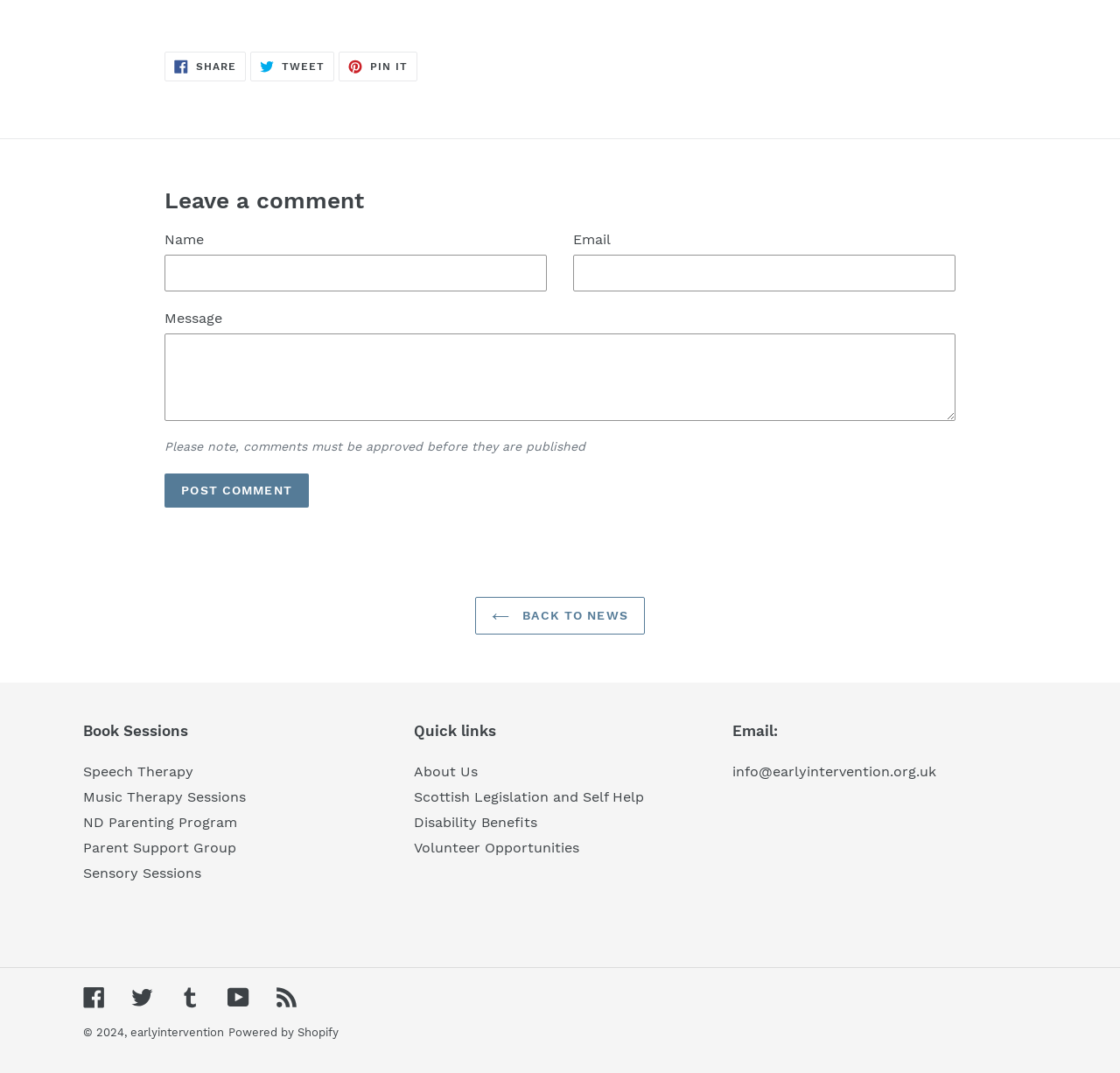How many social media links are at the bottom?
From the details in the image, provide a complete and detailed answer to the question.

I counted the social media links at the bottom of the webpage, which are Facebook, Twitter, Tumblr, YouTube, and RSS.